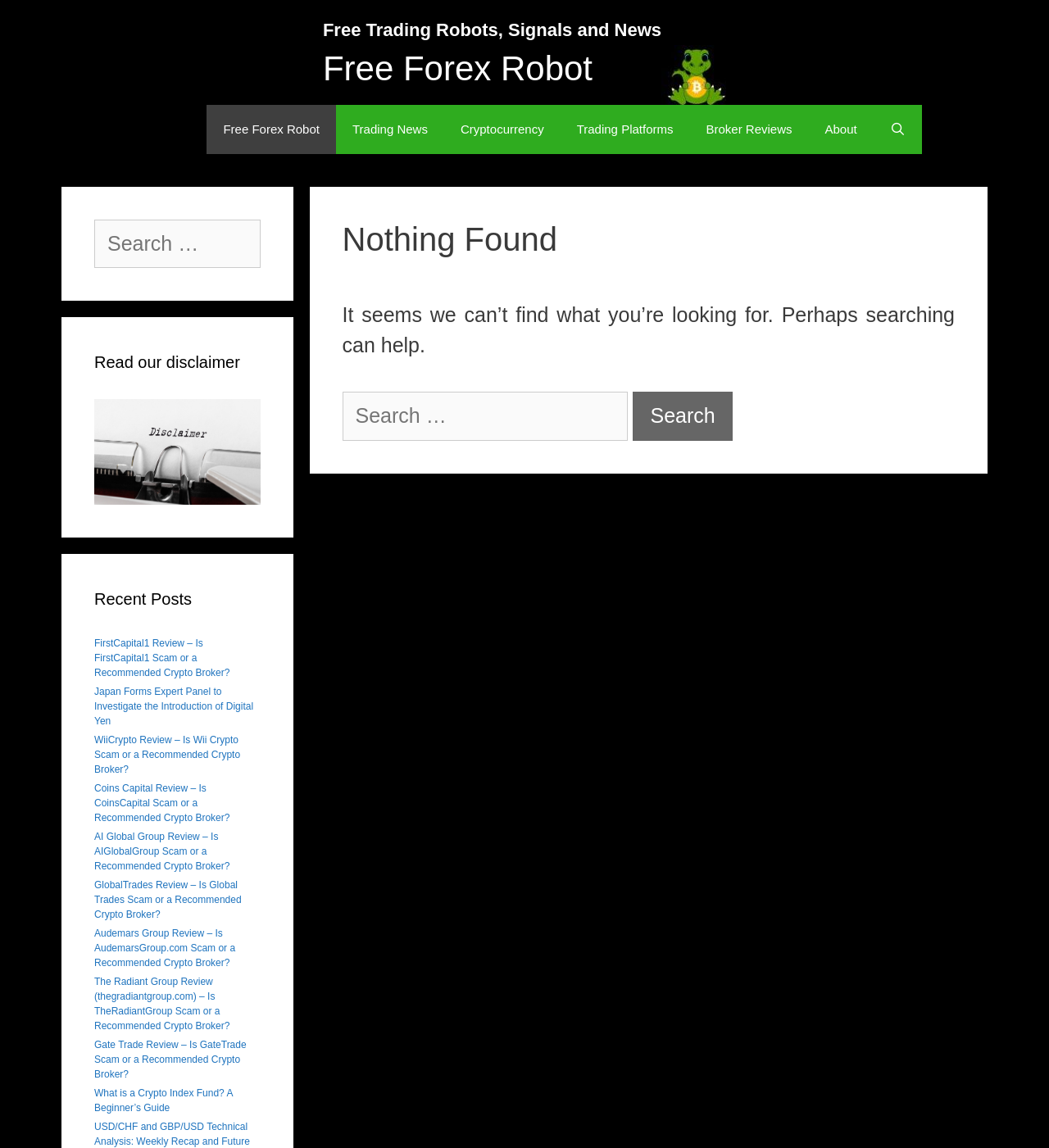Use a single word or phrase to answer the question: What is the main purpose of this website?

Free Trading Robots and Signals